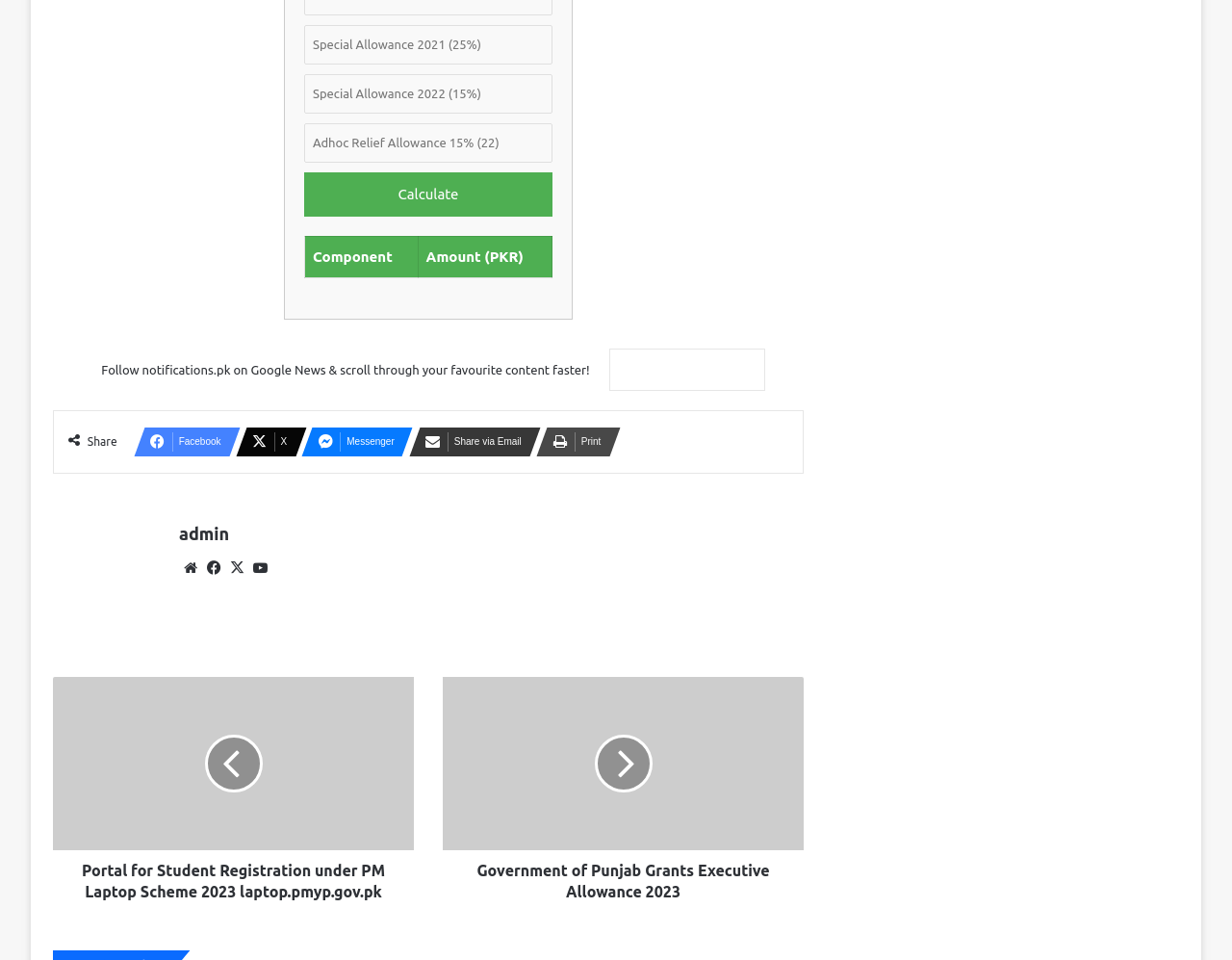What is the purpose of the social media links?
Please craft a detailed and exhaustive response to the question.

The social media links, including Facebook, Messenger, and Email, are located below the 'Share' text. These links are likely intended to allow users to share content from the webpage on their social media platforms.